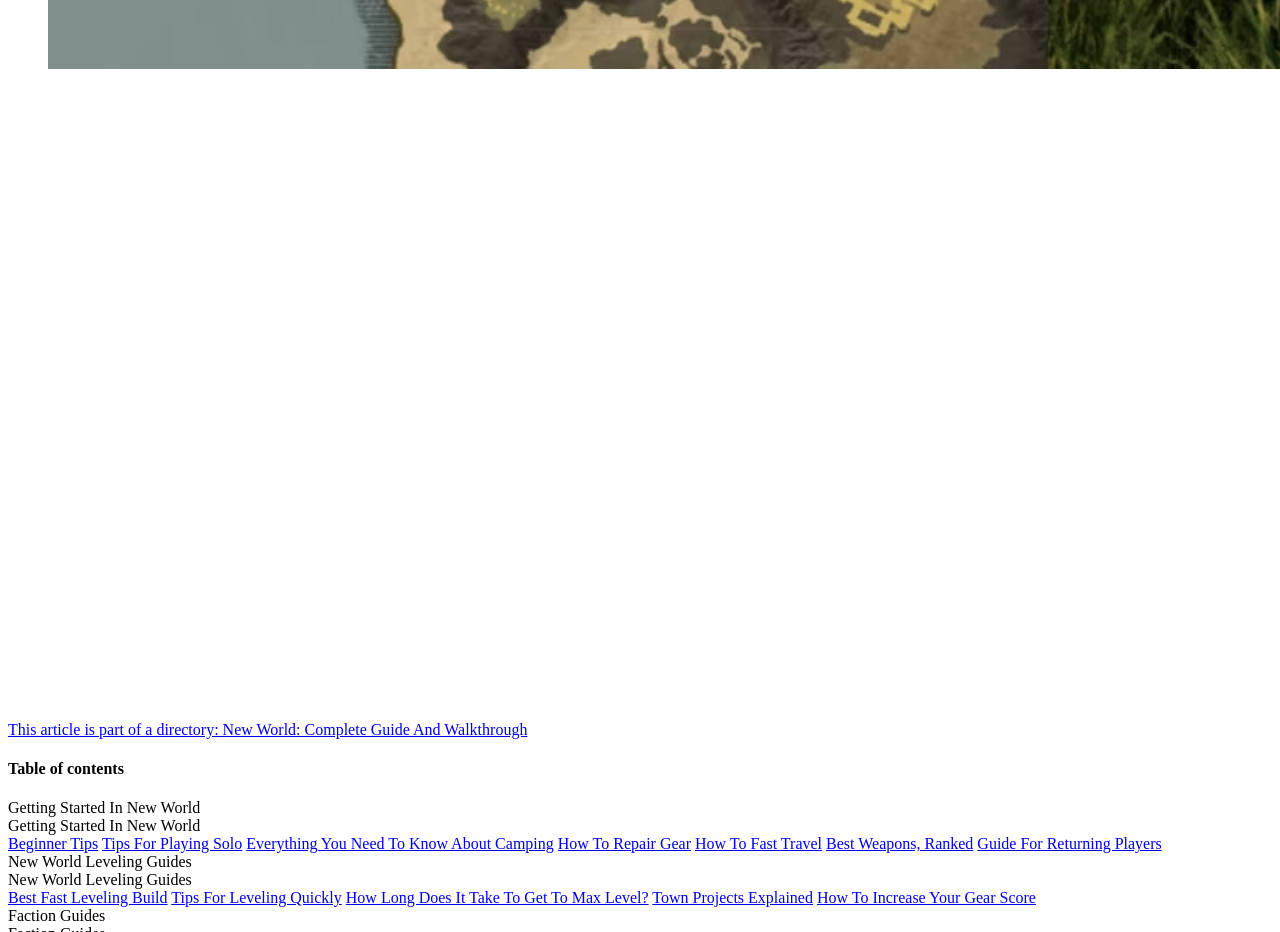Could you specify the bounding box coordinates for the clickable section to complete the following instruction: "Search for something"?

None